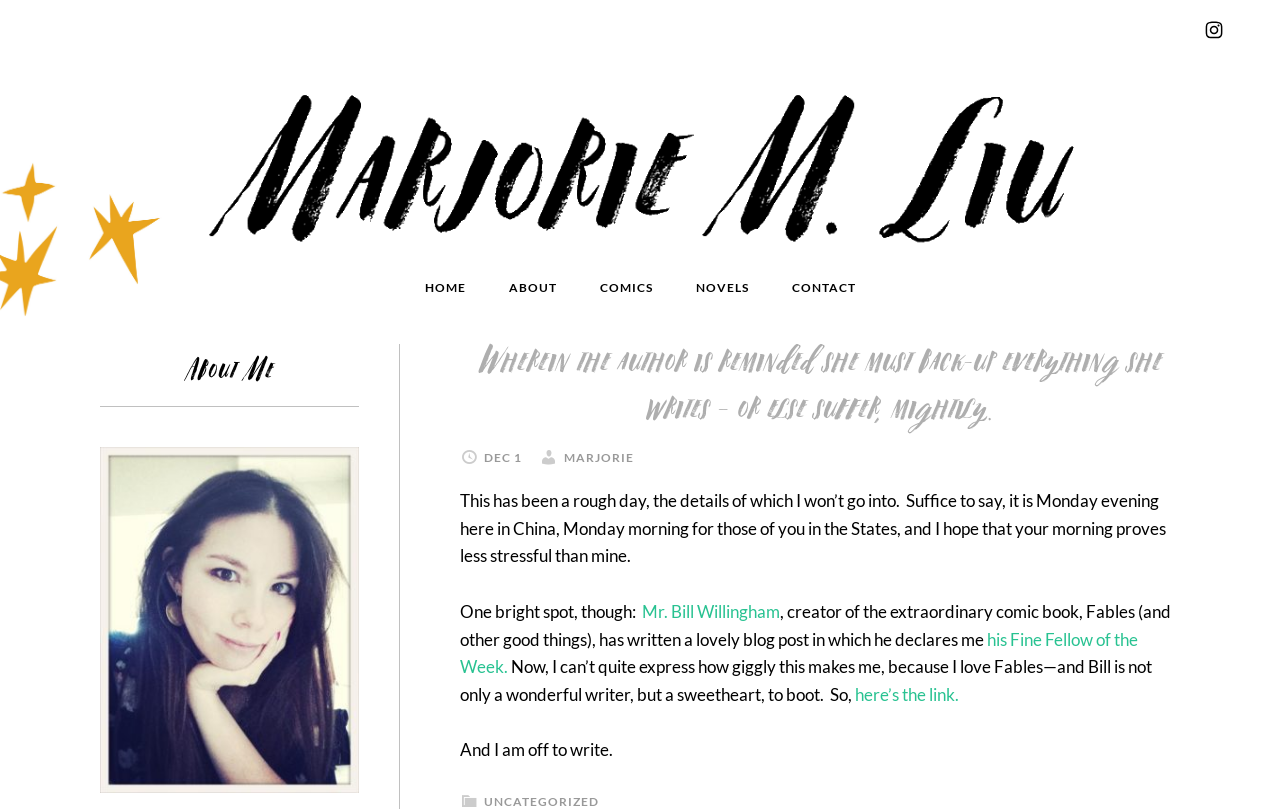Please respond to the question with a concise word or phrase:
What is the author going to do?

write